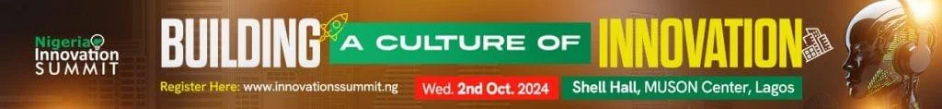Elaborate on all the key elements and details present in the image.

The image features a vibrant banner for the Nigeria Innovation Summit, promoting the theme "Building A Culture Of Innovation." It highlights the event date, scheduled for Wednesday, October 2nd, 2024, and its venue, the Shell Hall at the MUSON Center in Lagos. The design incorporates bold typography with dynamic colors that draw attention, making it clear that innovation is at the forefront of the event's message. Elements like a graphic of a rocket symbolize forward-thinking, while the use of modern art styles reflects creativity and technological advancement. Attendees are encouraged to register through the provided website link for more information.